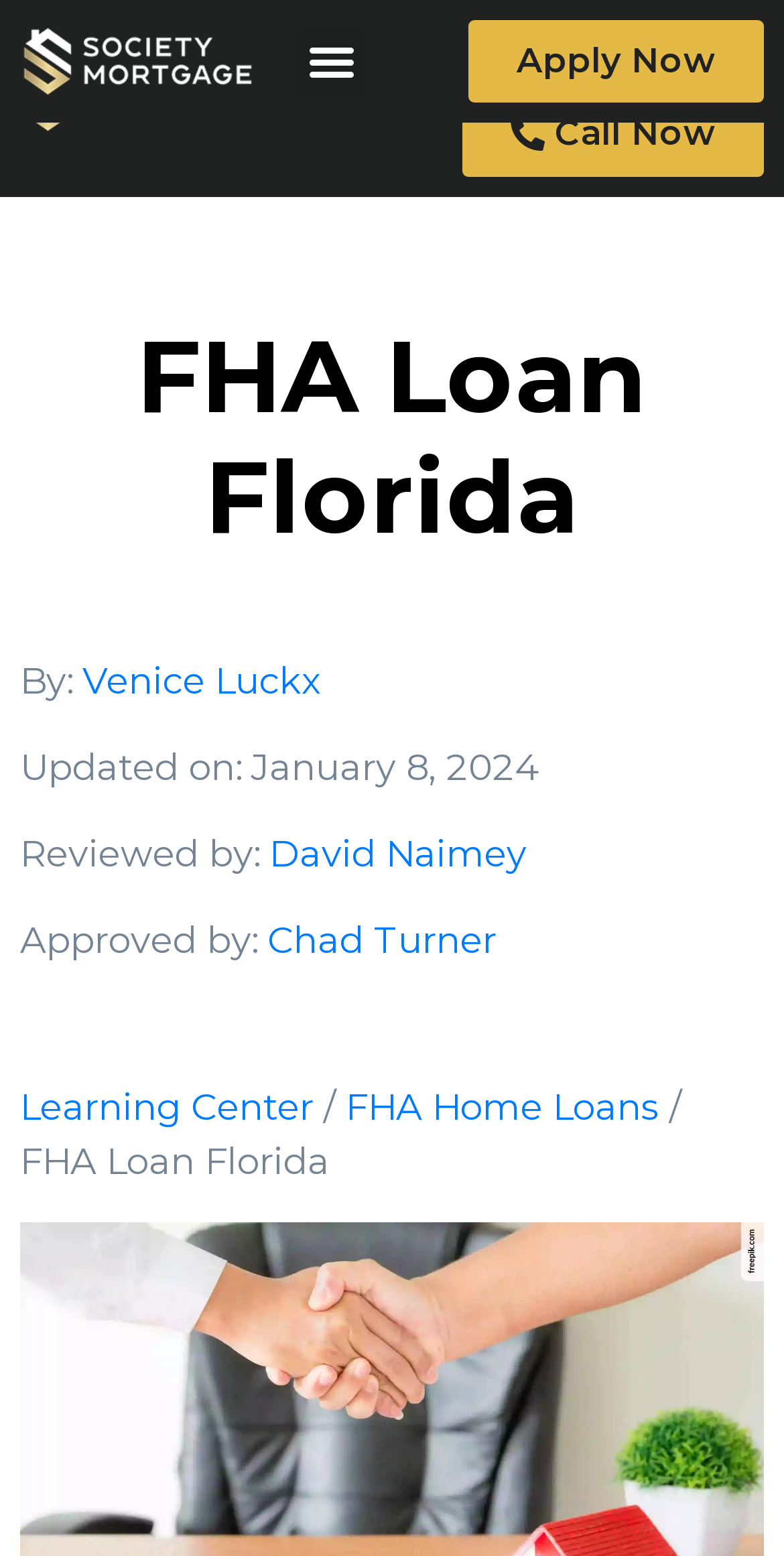Determine the bounding box coordinates for the area you should click to complete the following instruction: "Click the 'Call Now' link".

[0.59, 0.059, 0.974, 0.114]